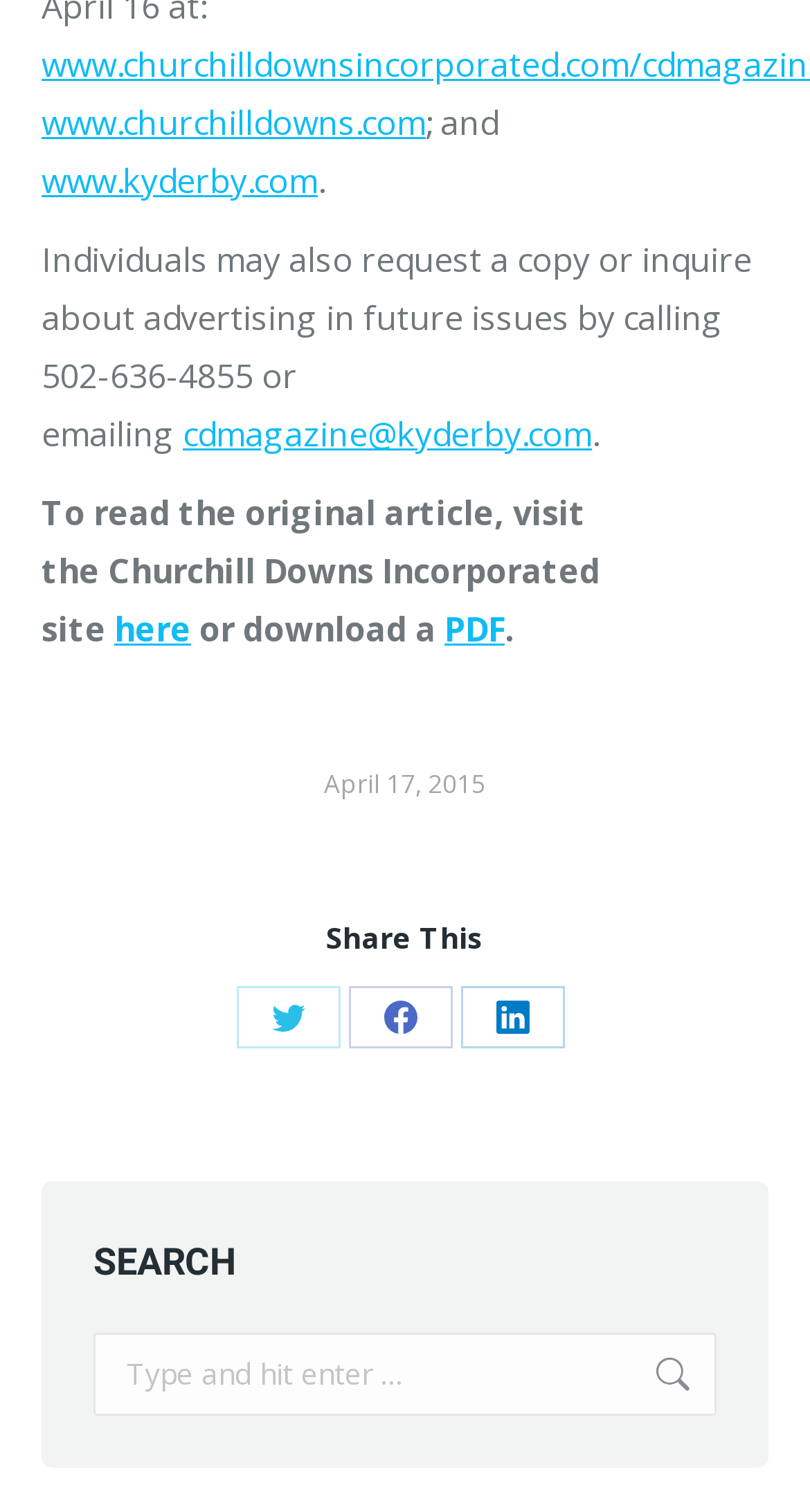What is the date of the original article? Observe the screenshot and provide a one-word or short phrase answer.

April 17, 2015